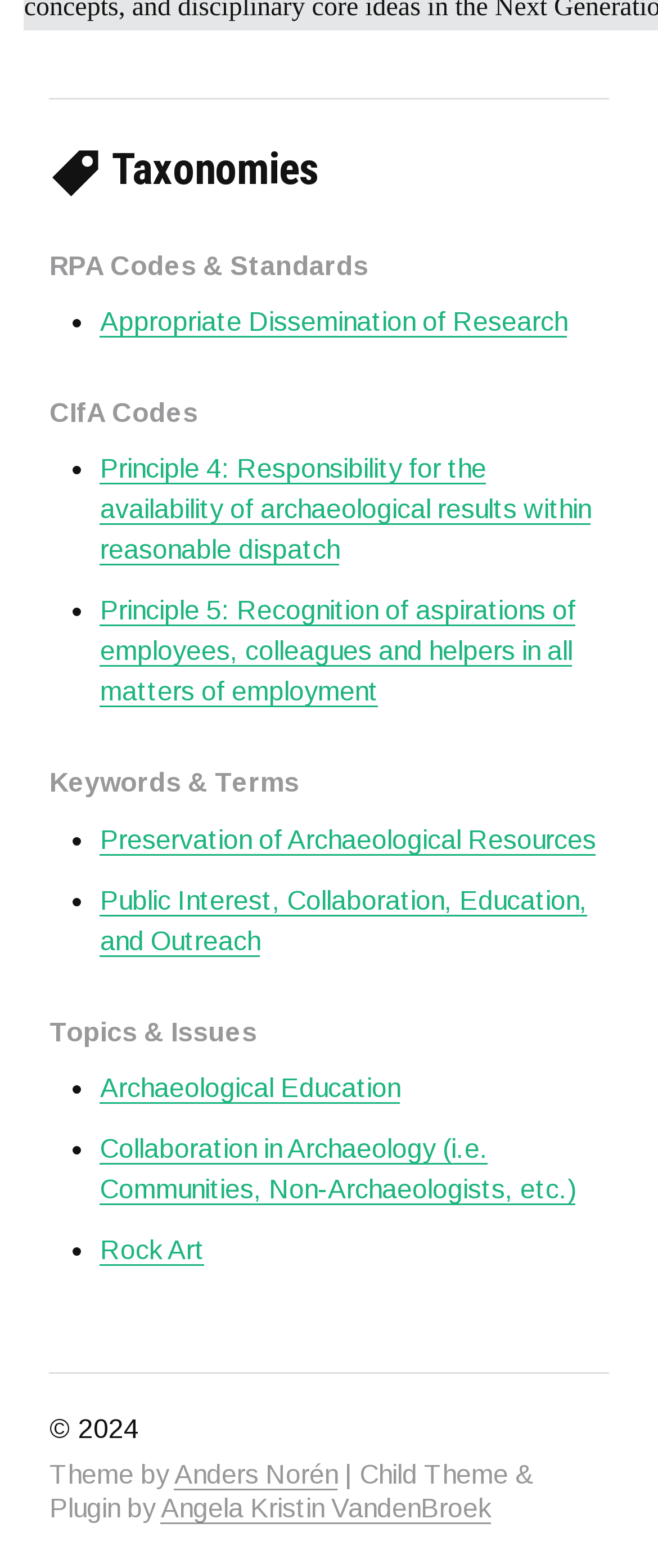Use a single word or phrase to answer the following:
How many list markers are there in the 'RPA Codes & Standards' section?

1